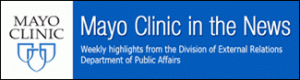Answer the following query concisely with a single word or phrase:
What is the purpose of the header?

To inform readers